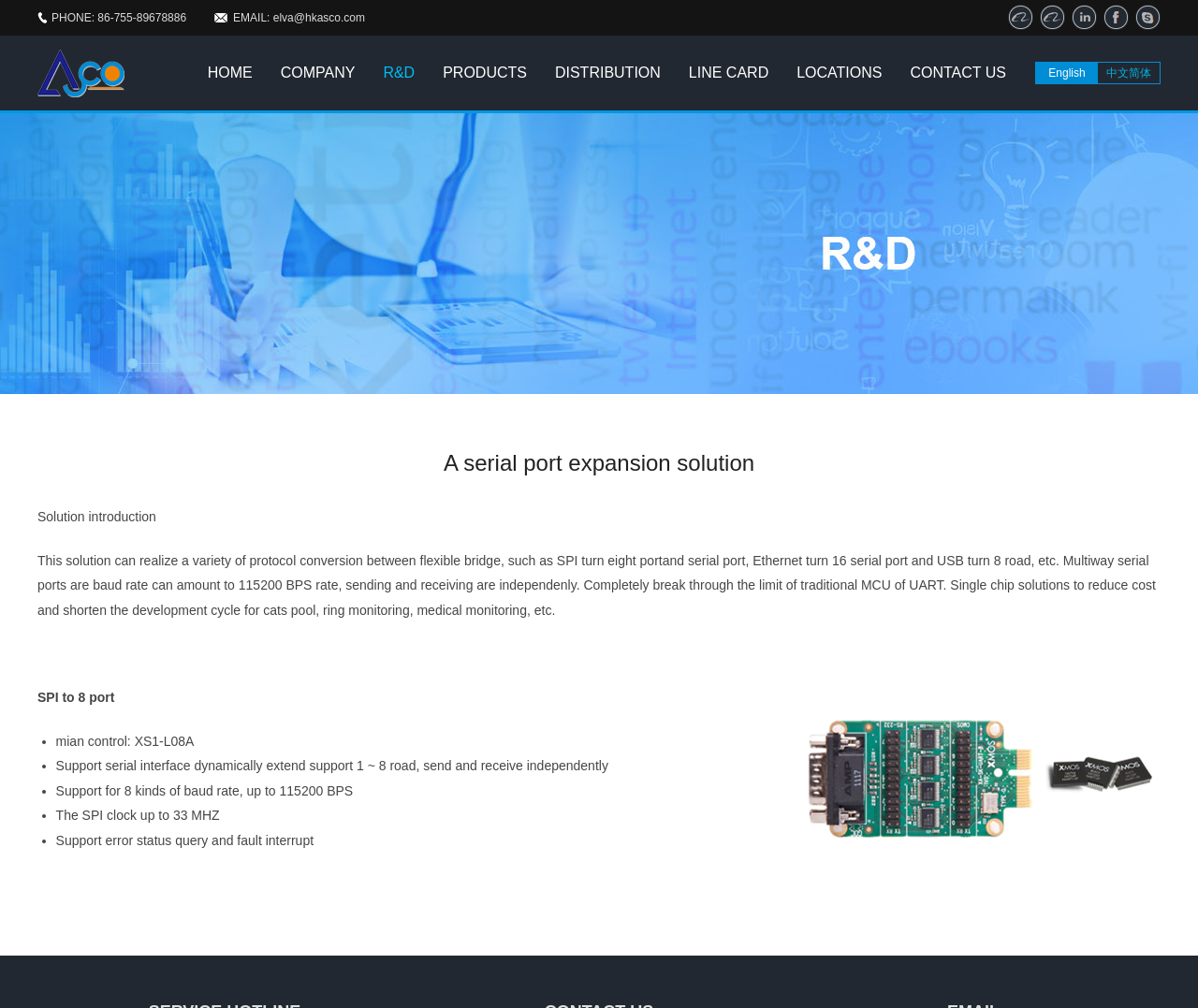Please locate the bounding box coordinates of the element that should be clicked to complete the given instruction: "Click the email link 'elva@hkasco.com'".

[0.228, 0.011, 0.305, 0.024]